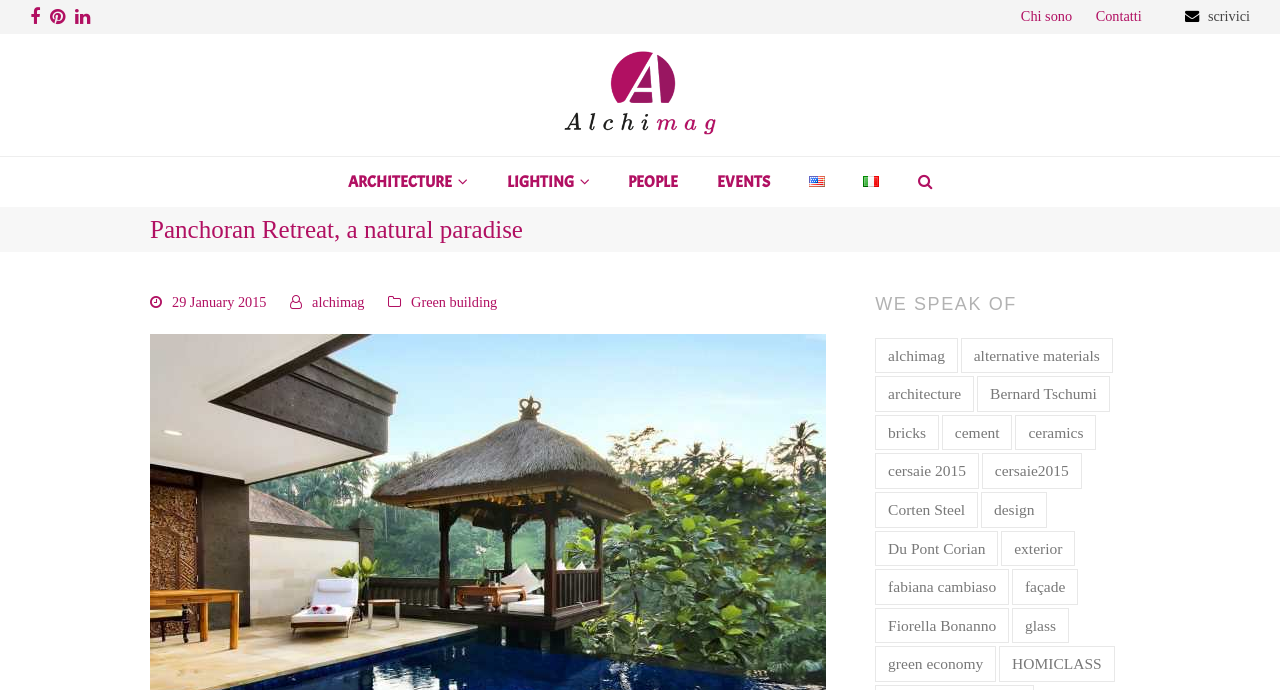Identify the bounding box coordinates of the area you need to click to perform the following instruction: "Select English language".

[0.618, 0.227, 0.658, 0.3]